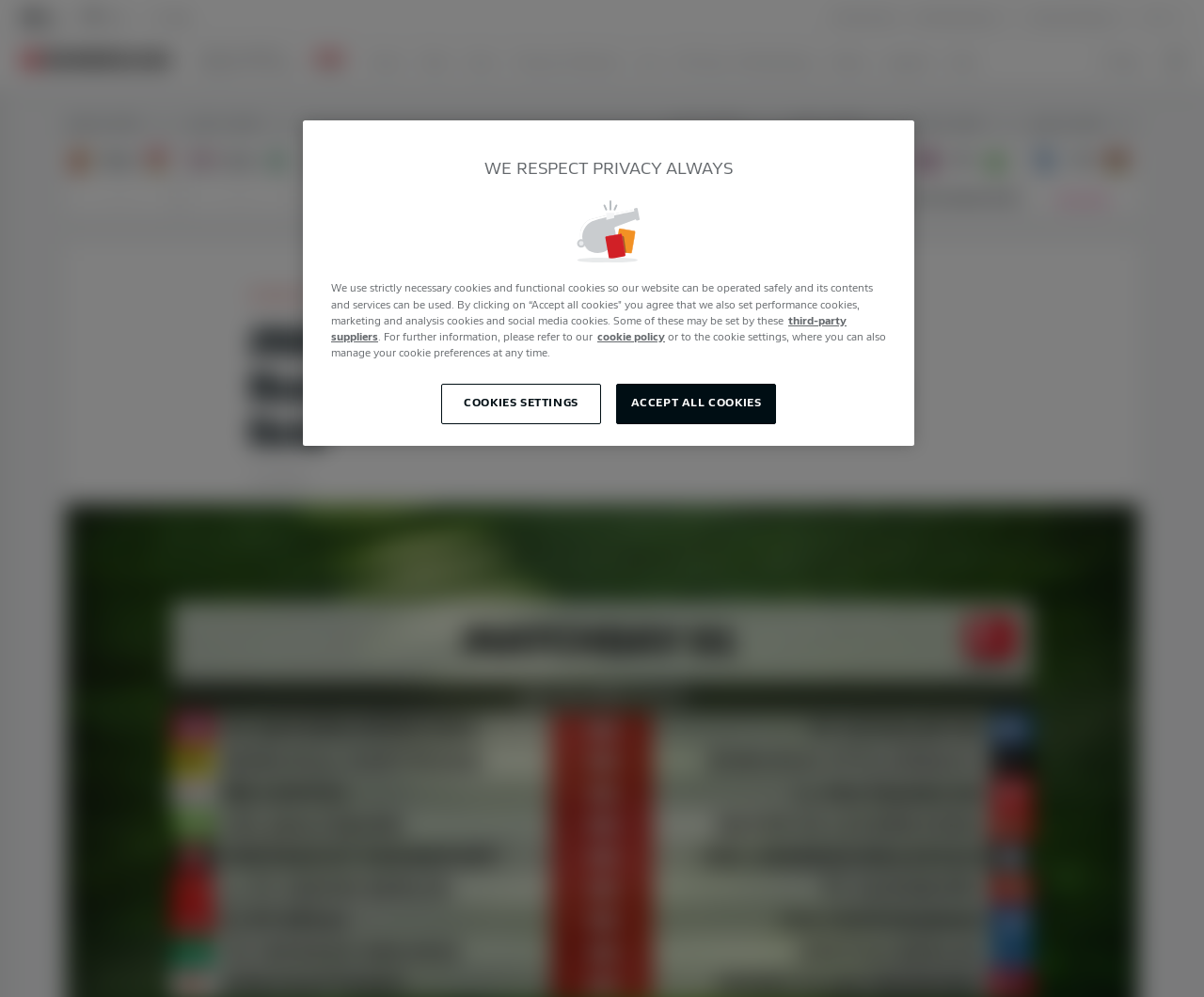Identify the bounding box coordinates of the area you need to click to perform the following instruction: "Go to Bundesliga.com".

[0.014, 0.049, 0.147, 0.072]